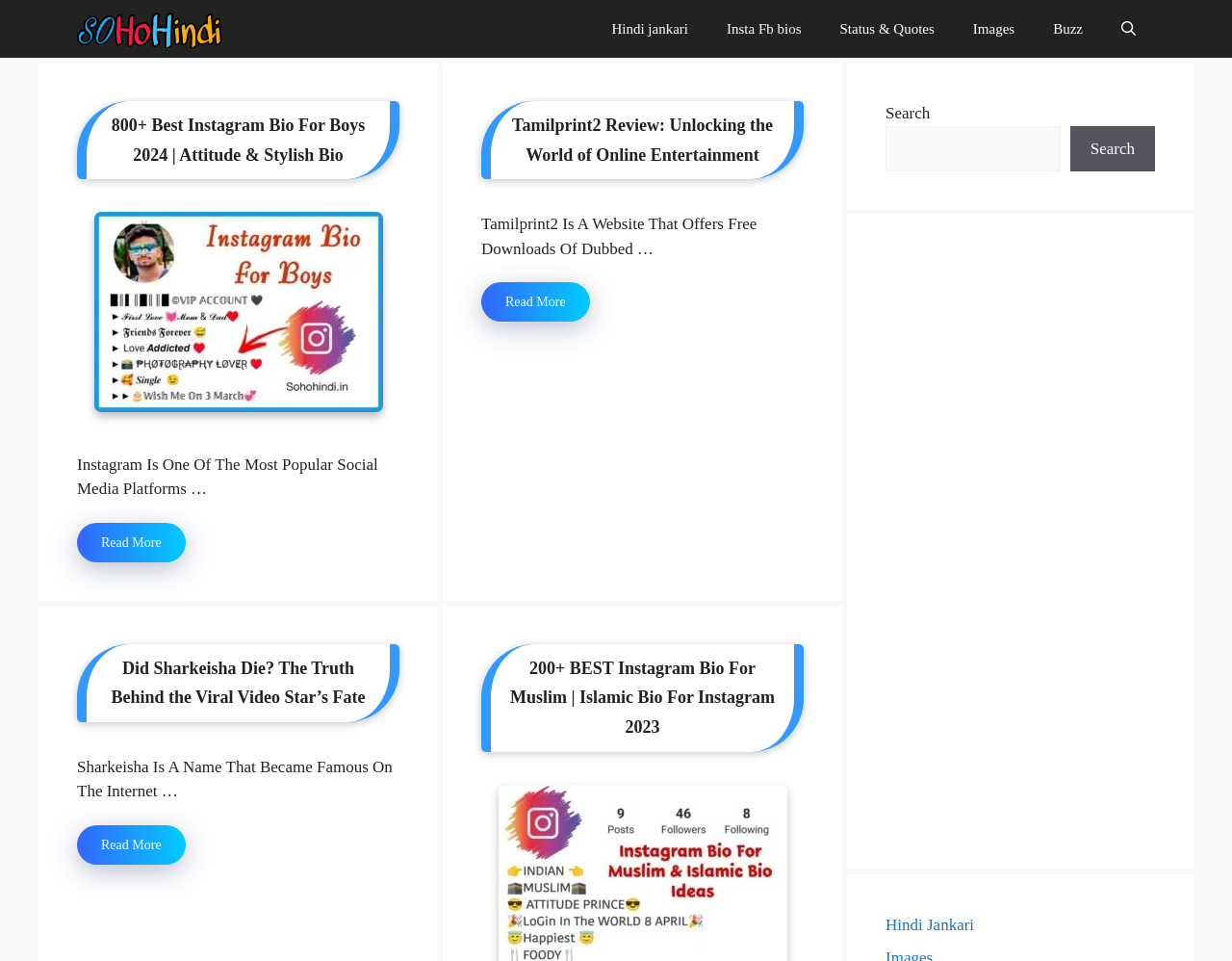Bounding box coordinates are specified in the format (top-left x, top-left y, bottom-right x, bottom-right y). All values are floating point numbers bounded between 0 and 1. Please provide the bounding box coordinate of the region this sentence describes: Read more

[0.391, 0.294, 0.479, 0.335]